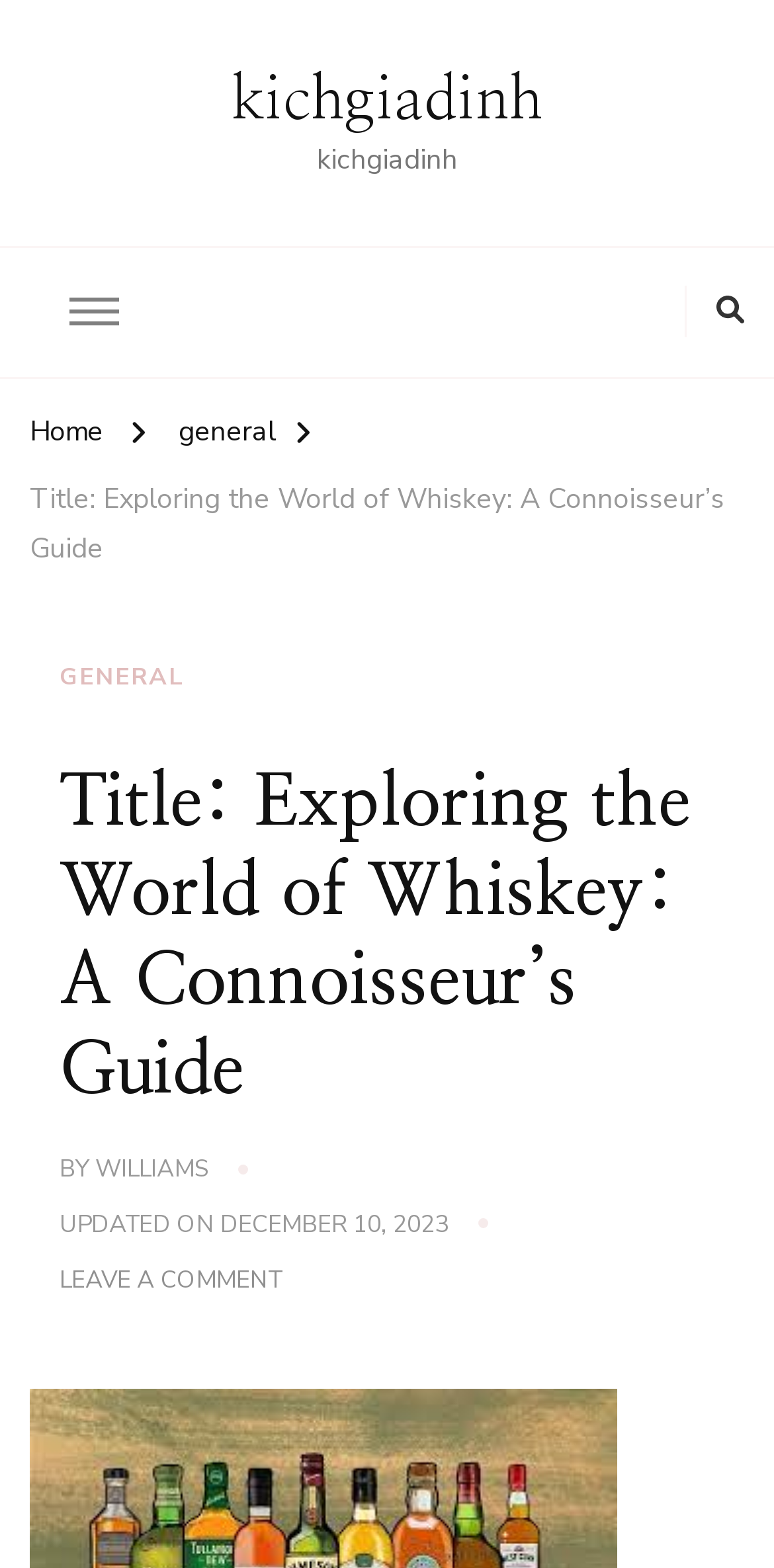Locate the bounding box coordinates of the element you need to click to accomplish the task described by this instruction: "Click on the 'WILLIAMS' link".

[0.123, 0.735, 0.269, 0.758]